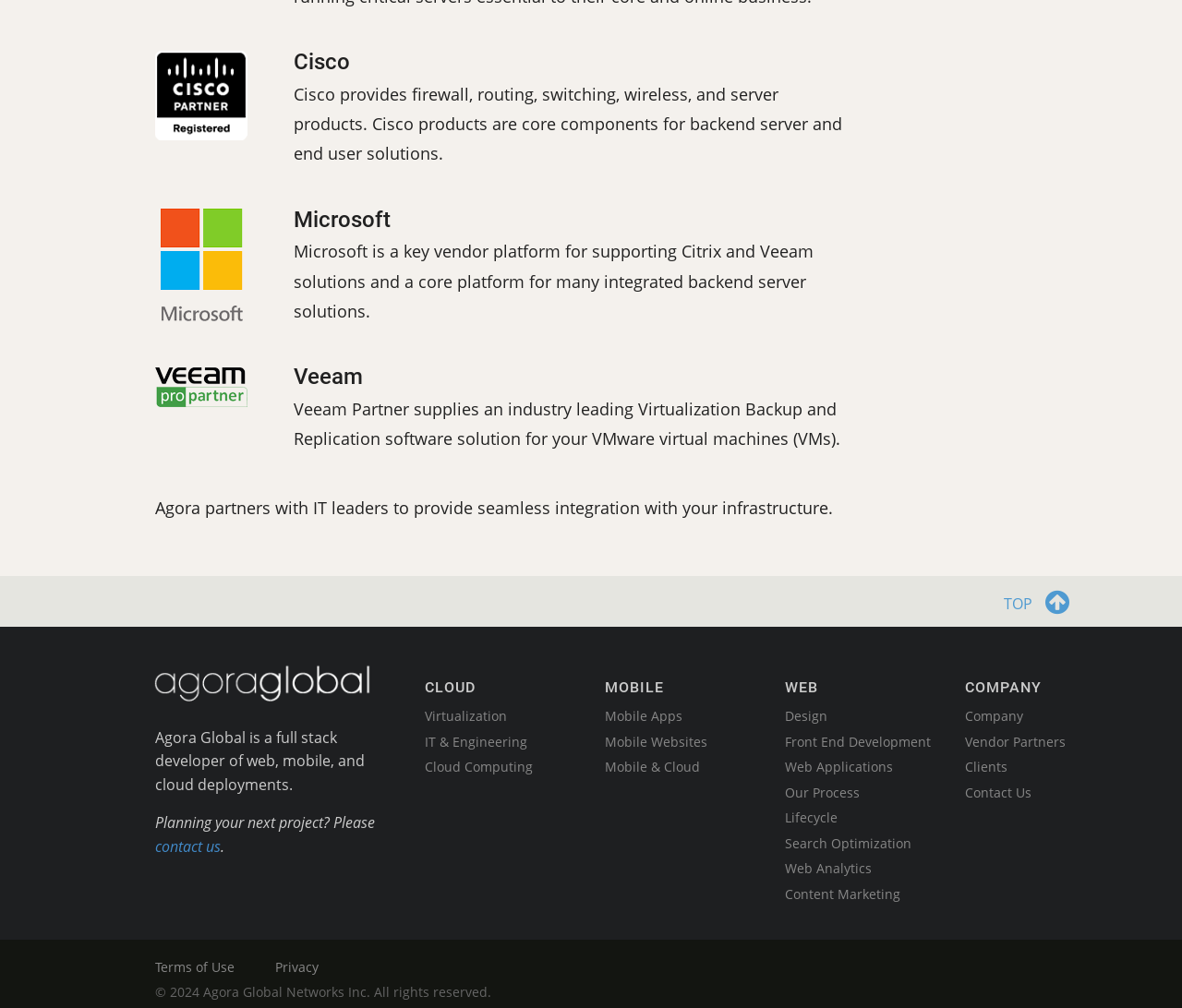Locate the bounding box coordinates of the UI element described by: "Front End Development". The bounding box coordinates should consist of four float numbers between 0 and 1, i.e., [left, top, right, bottom].

[0.664, 0.725, 0.793, 0.75]